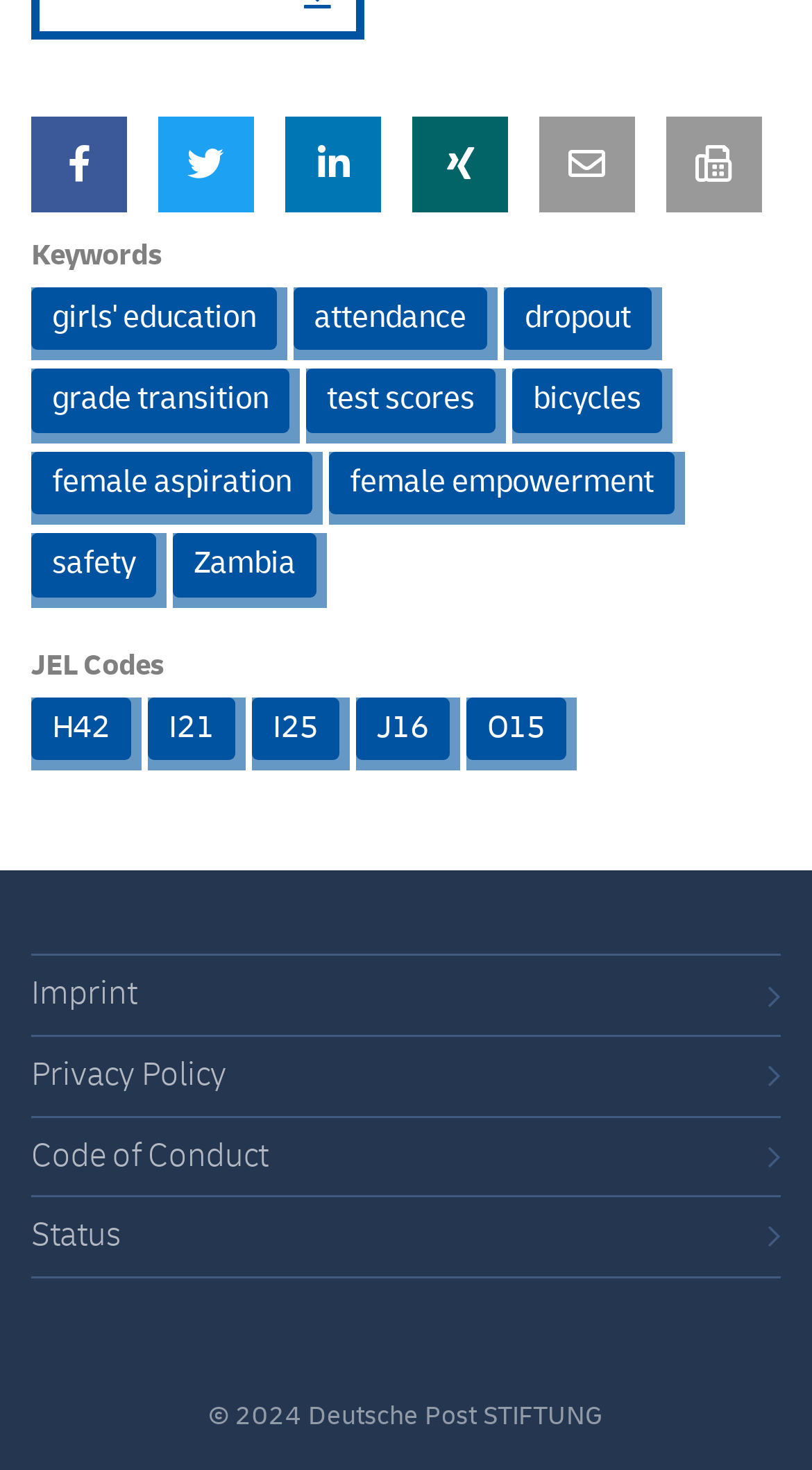Please find the bounding box for the UI element described by: "female empowerment".

[0.405, 0.307, 0.831, 0.351]